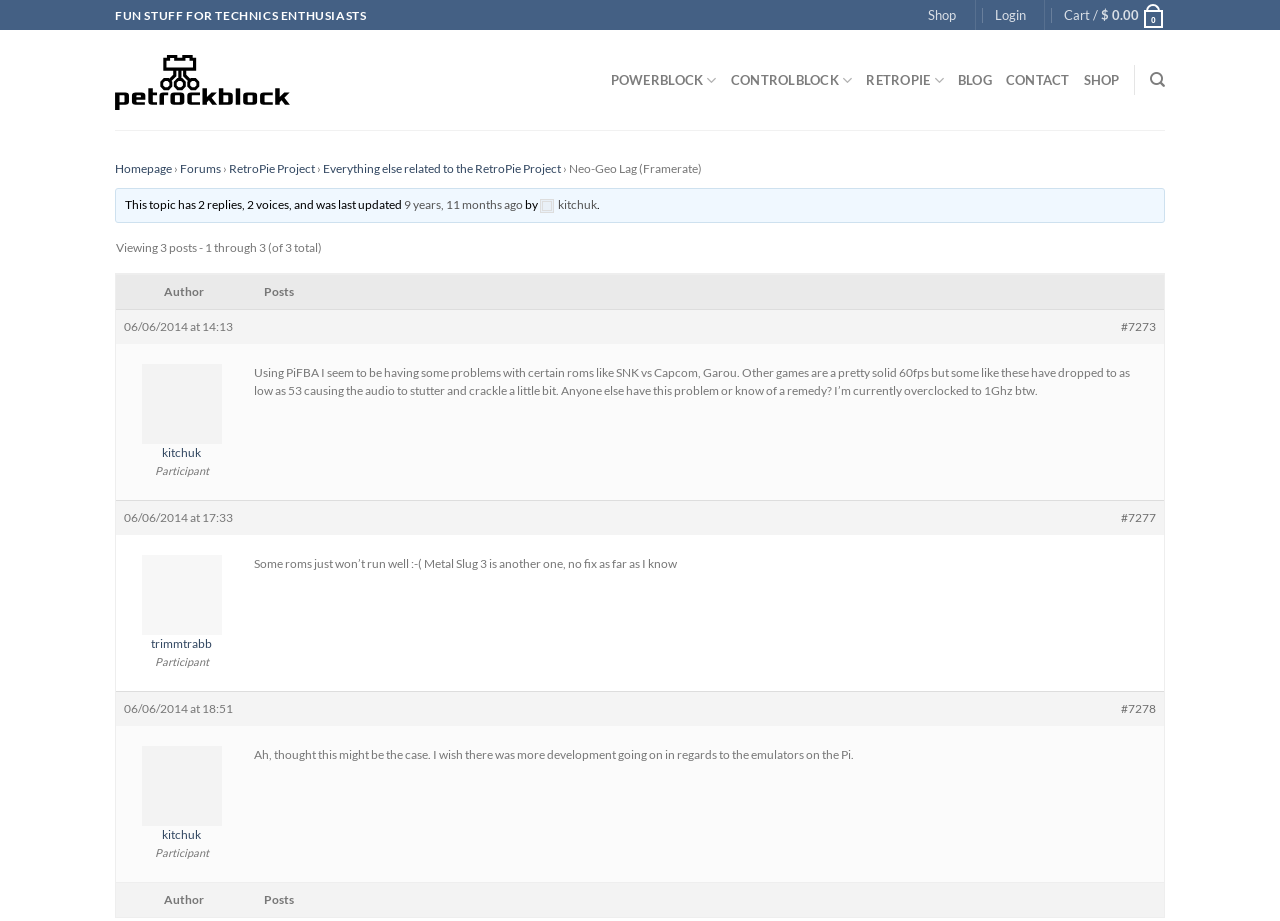Please reply to the following question with a single word or a short phrase:
What is the date of the first reply?

06/06/2014